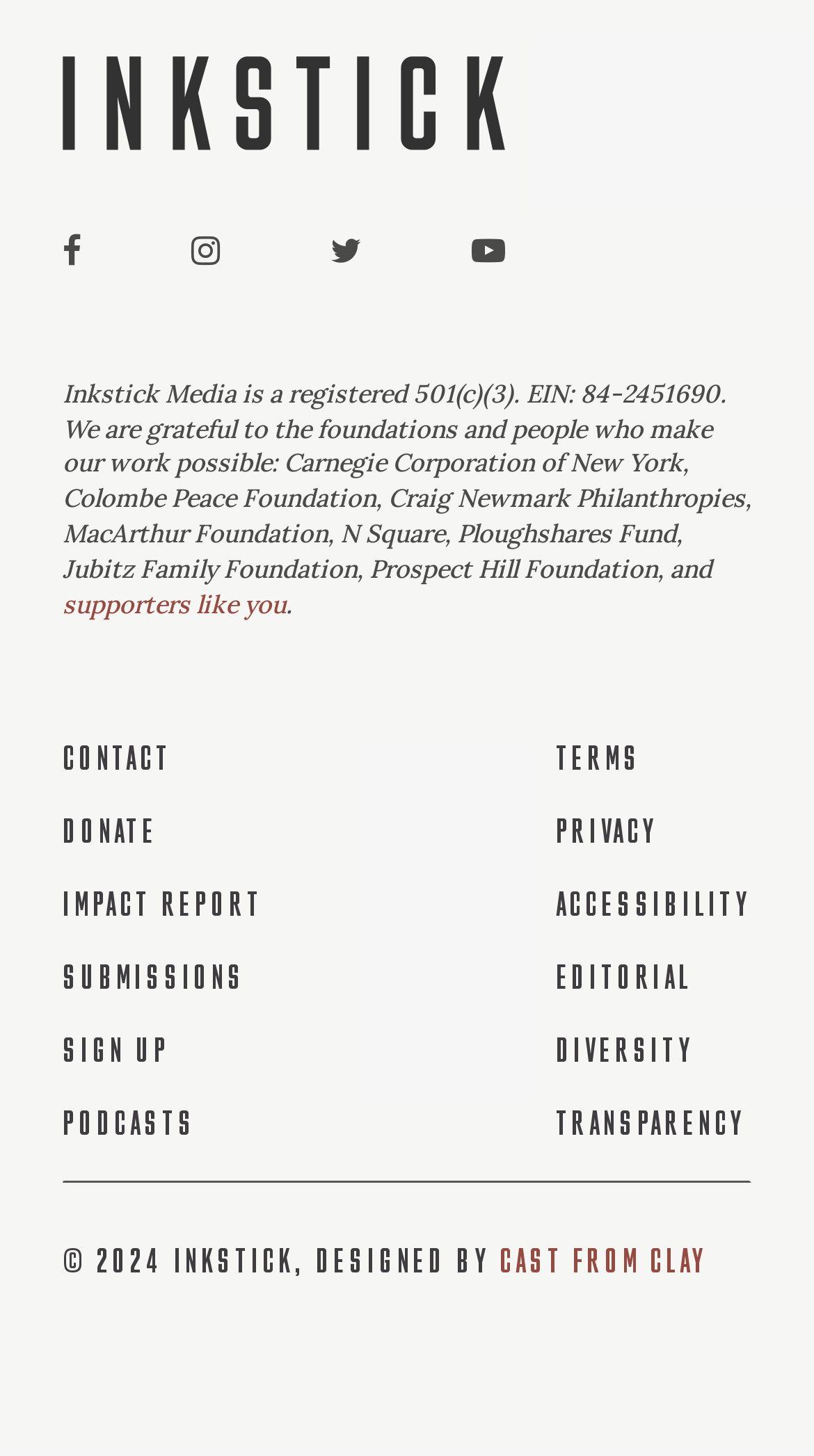Can you show the bounding box coordinates of the region to click on to complete the task described in the instruction: "Visit facebook"?

[0.077, 0.16, 0.1, 0.185]